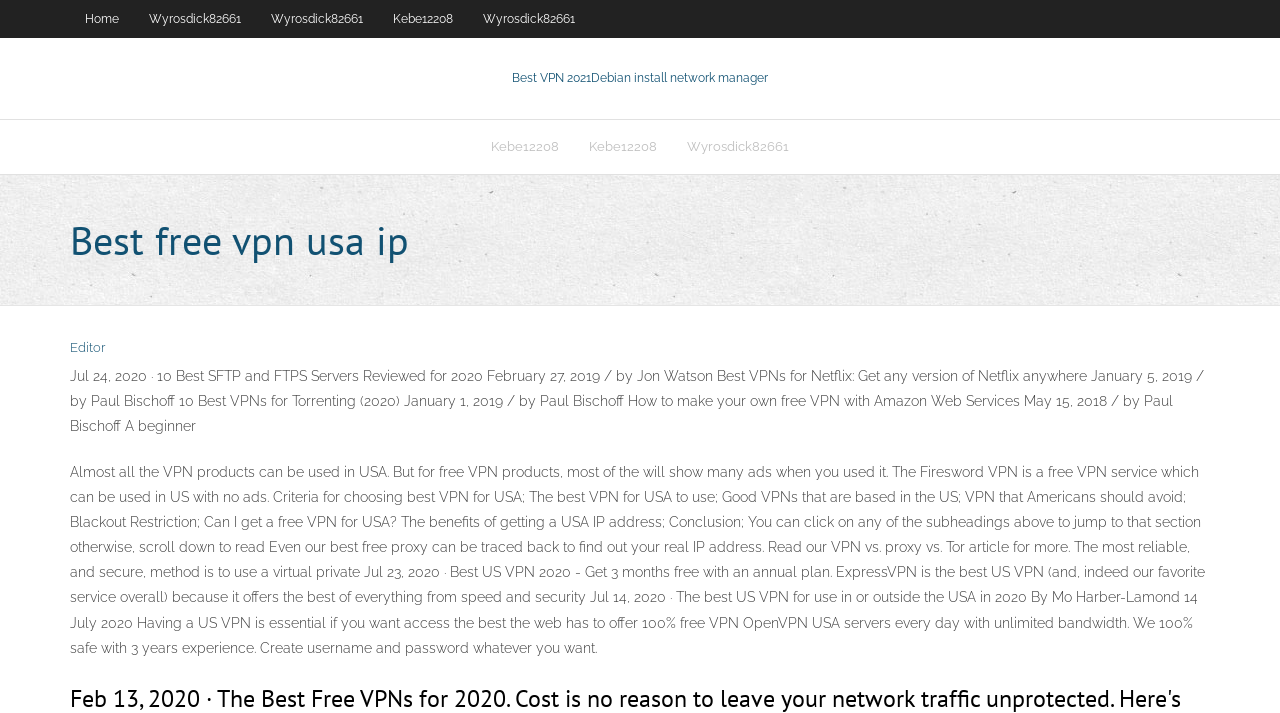How to get a free VPN for USA?
Refer to the image and offer an in-depth and detailed answer to the question.

The webpage states that you can get a 100% free VPN with unlimited bandwidth by creating a username and password.